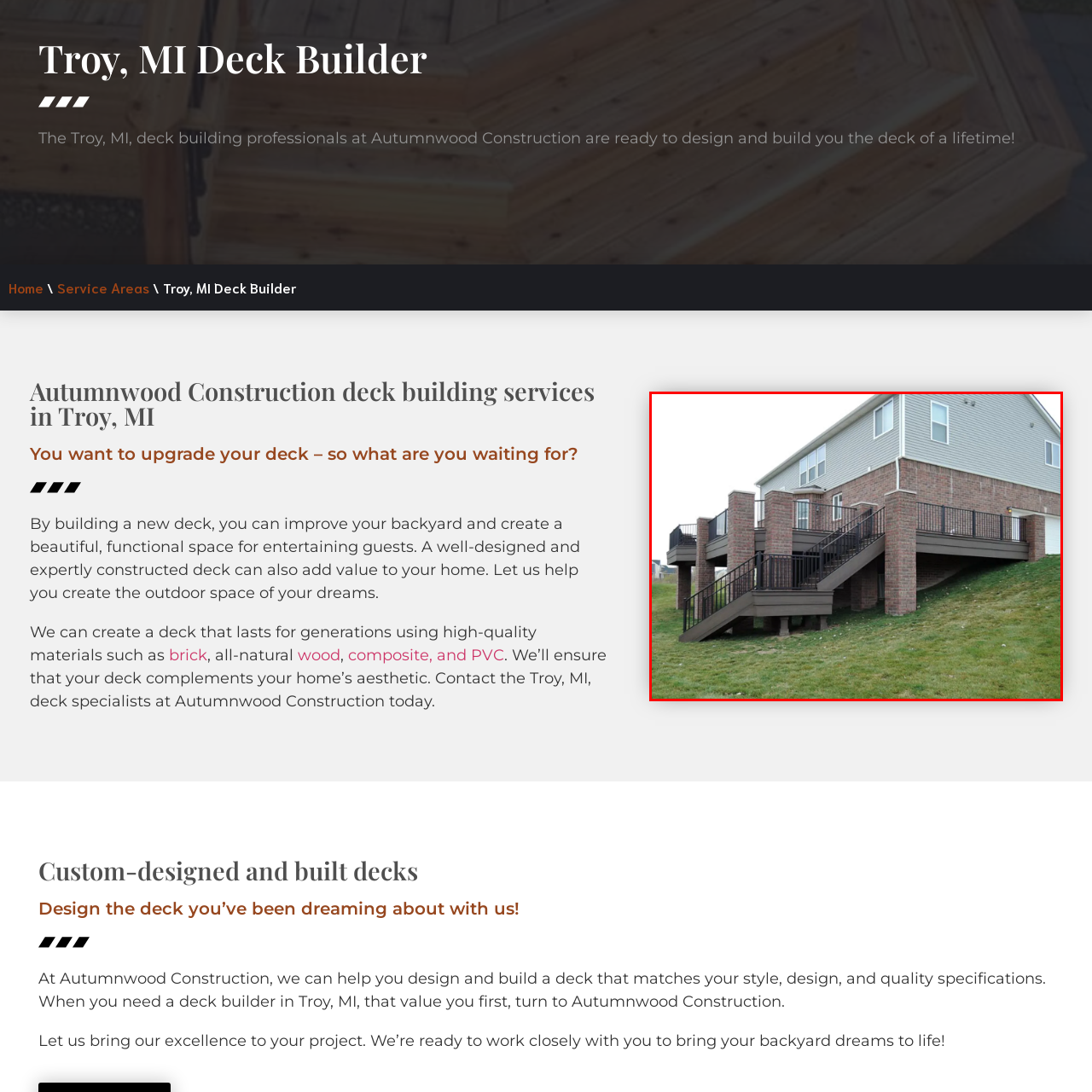Provide an in-depth caption for the picture enclosed by the red frame.

The image showcases a beautifully constructed deck designed by Autumnwood Construction in Troy, MI. It features a robust structure with multiple levels, complete with stylish black railings and brick pillars that enhance its durability and aesthetic appeal. The deck's design seamlessly integrates with the home’s exterior, making it an ideal space for outdoor entertaining or relaxation. The landscaped yard below adds to the overall charm, creating a welcoming environment. This deck exemplifies high-quality craftsmanship and thoughtful design, promising longevity and functionality for years to come.